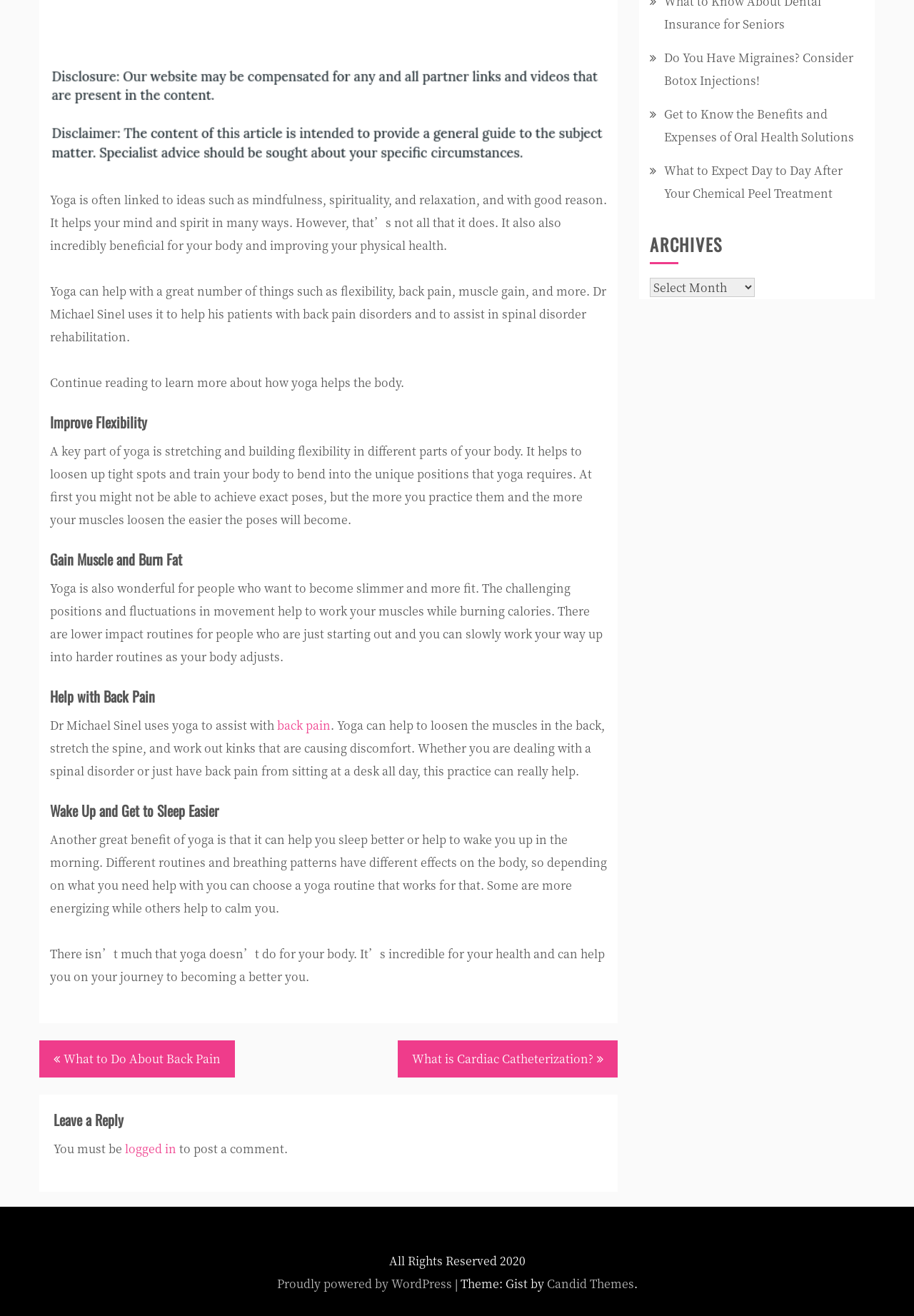Determine the bounding box coordinates in the format (top-left x, top-left y, bottom-right x, bottom-right y). Ensure all values are floating point numbers between 0 and 1. Identify the bounding box of the UI element described by: Proudly powered by WordPress

[0.303, 0.969, 0.494, 0.982]